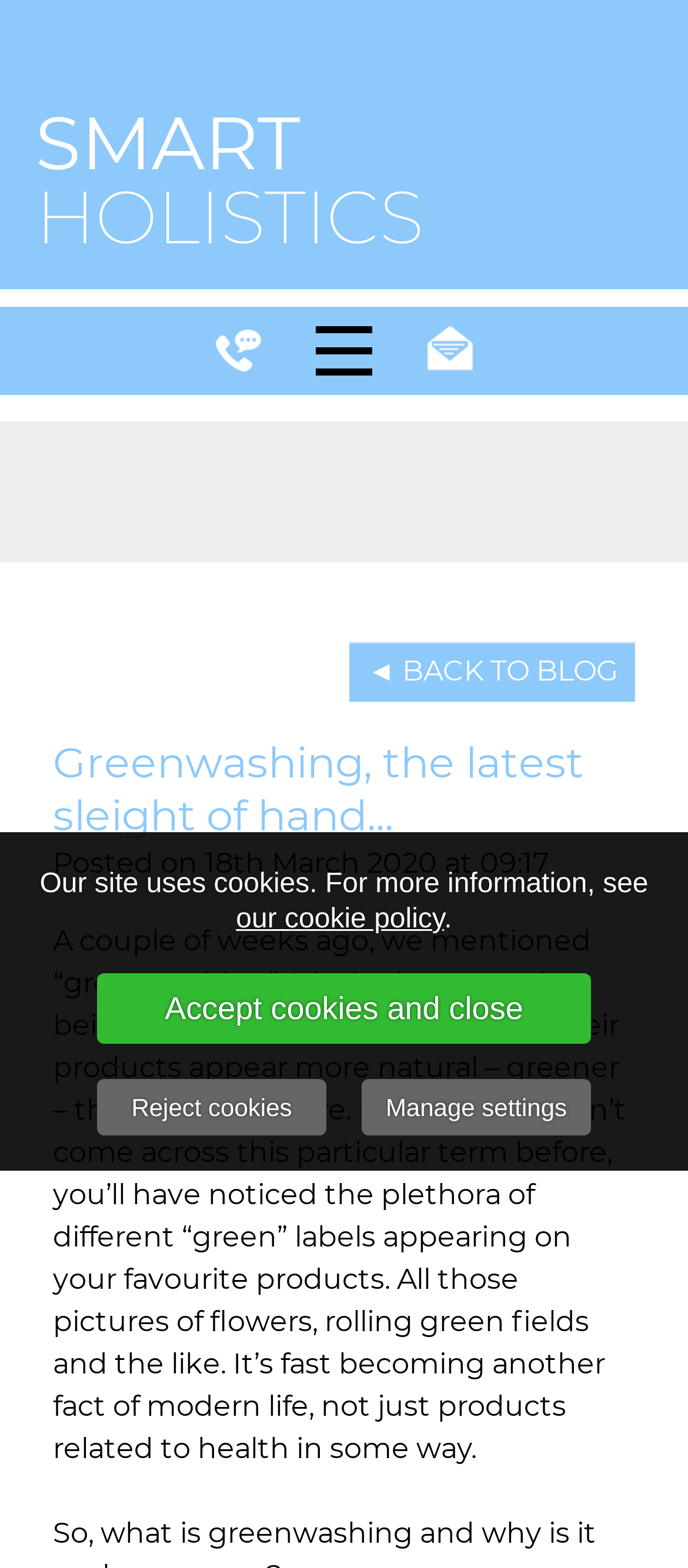Extract the main heading text from the webpage.

Greenwashing, the latest sleight of hand...